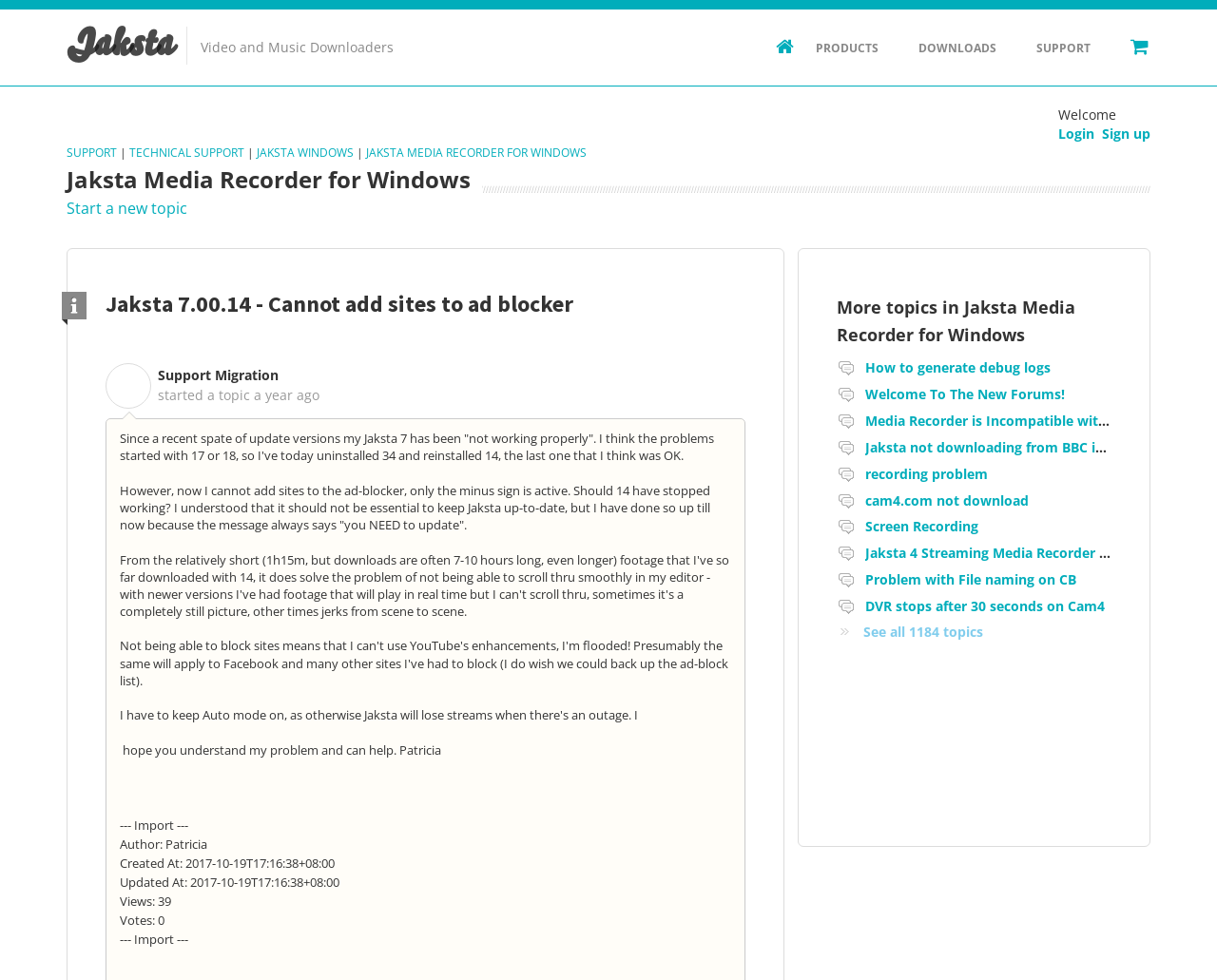Please determine the bounding box coordinates of the element to click in order to execute the following instruction: "See all 1184 topics". The coordinates should be four float numbers between 0 and 1, specified as [left, top, right, bottom].

[0.688, 0.635, 0.808, 0.654]